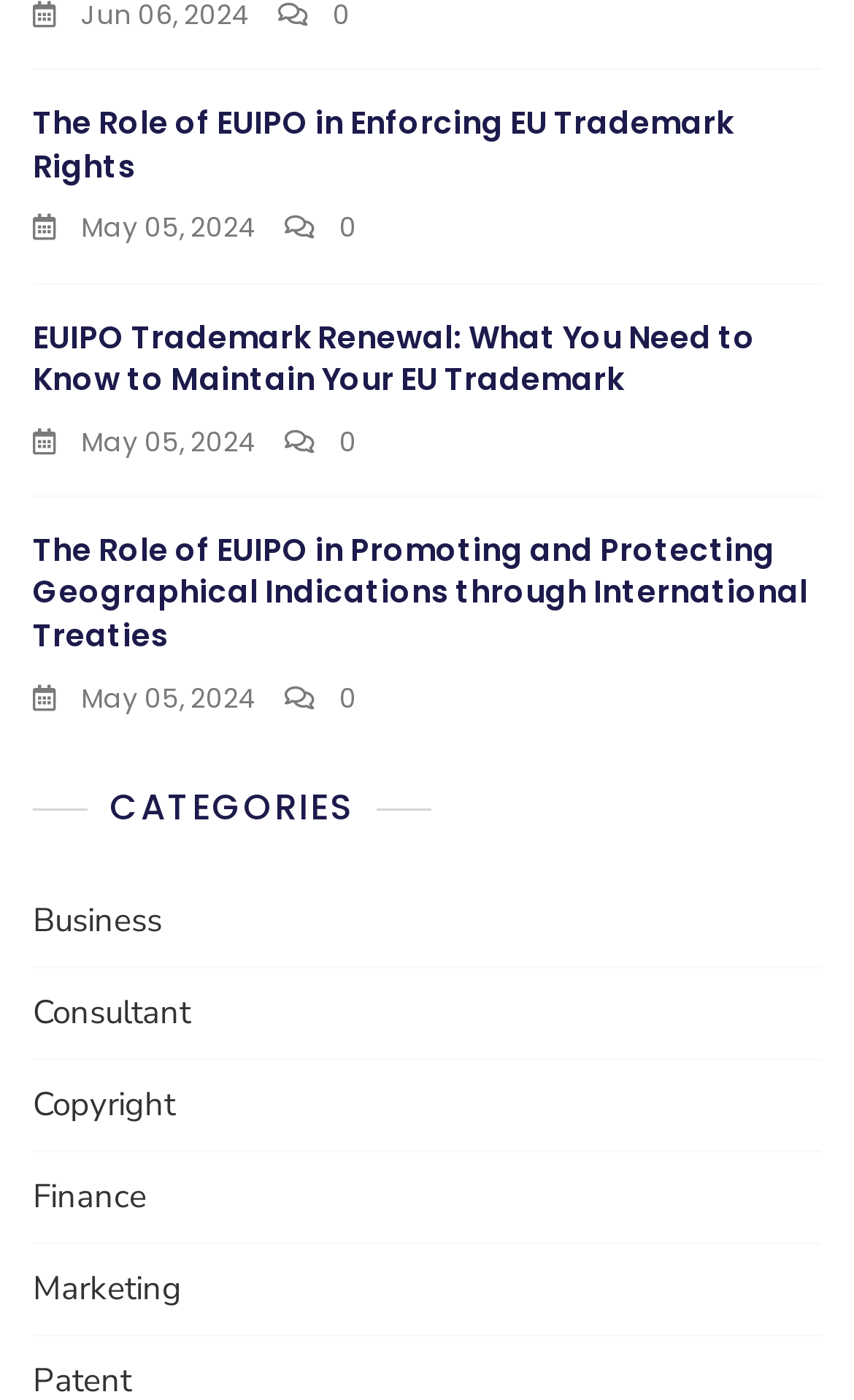What is the title of the second article?
Using the visual information, answer the question in a single word or phrase.

EUIPO Trademark Renewal: What You Need to Know to Maintain Your EU Trademark